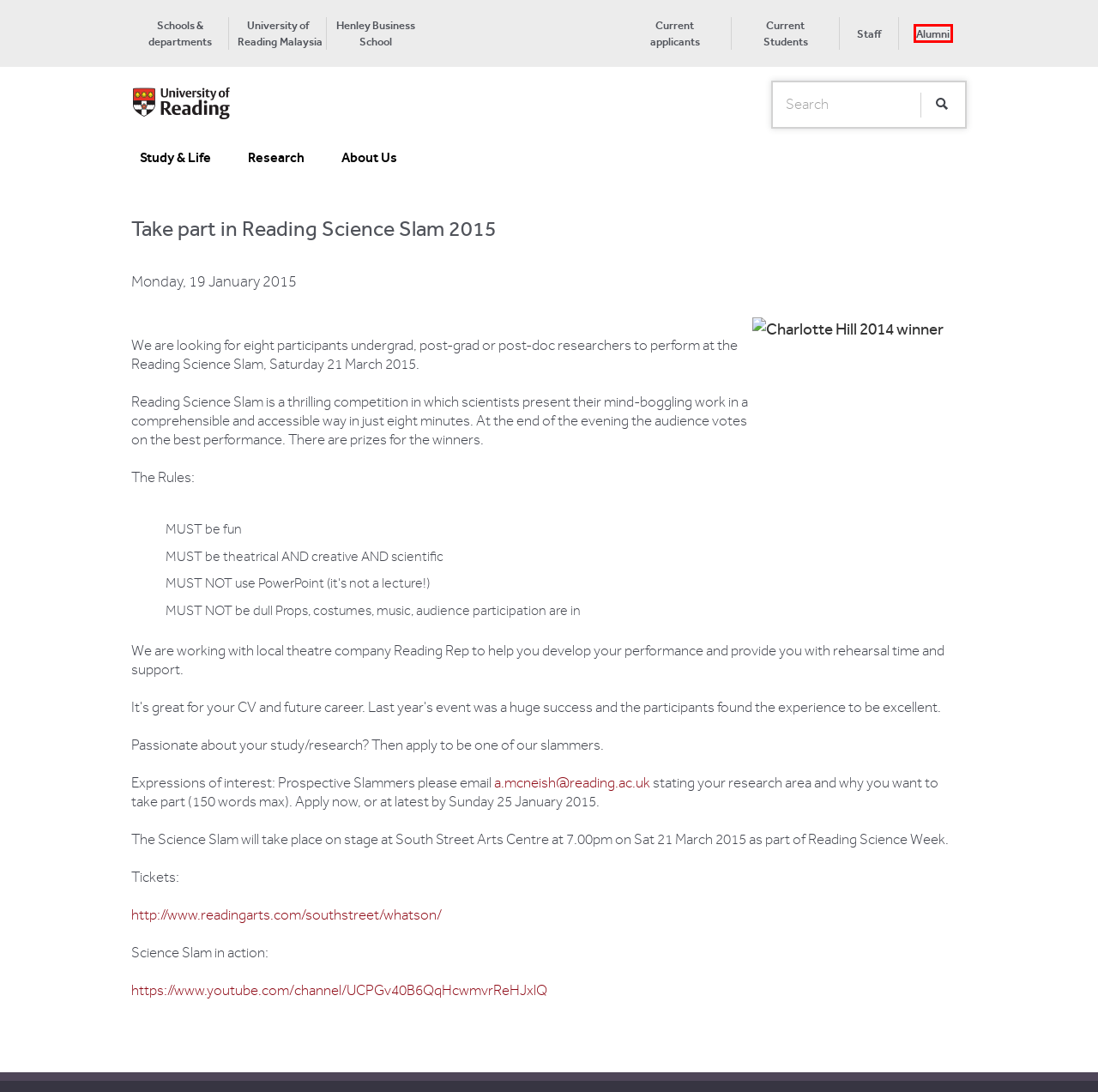You have received a screenshot of a webpage with a red bounding box indicating a UI element. Please determine the most fitting webpage description that matches the new webpage after clicking on the indicated element. The choices are:
A. Homepage | Henley Business School
B. About us
C. Home - University of Reading Malaysia
D. Home
E. Staff Portal Login - University of Reading
F. Current students
G. A to Z Academic
H. Research

D